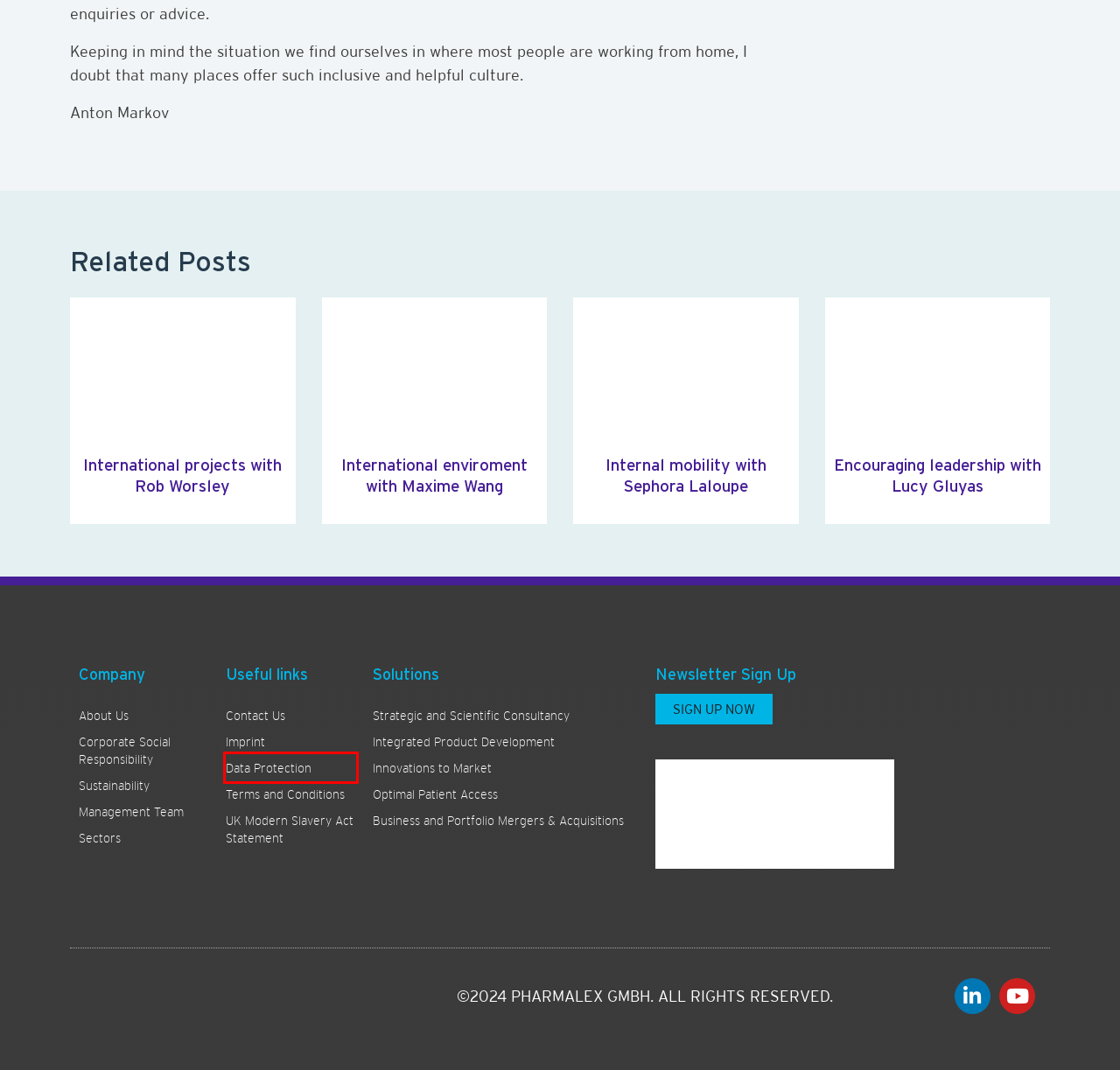Examine the screenshot of a webpage with a red rectangle bounding box. Select the most accurate webpage description that matches the new webpage after clicking the element within the bounding box. Here are the candidates:
A. Sustainability - PharmaLex
B. Terms and Conditions - PharmaLex
C. Business and Portfolio Mergers & Acquisitions - PharmaLex
D. Industry Sectors PharmaLex Industry Sectors - PharmaLex
E. Management Team - PharmaLex
F. Innovations to Market - PharmaLex
G. Data Protection - PharmaLex
H. Imprint - PharmaLex

G